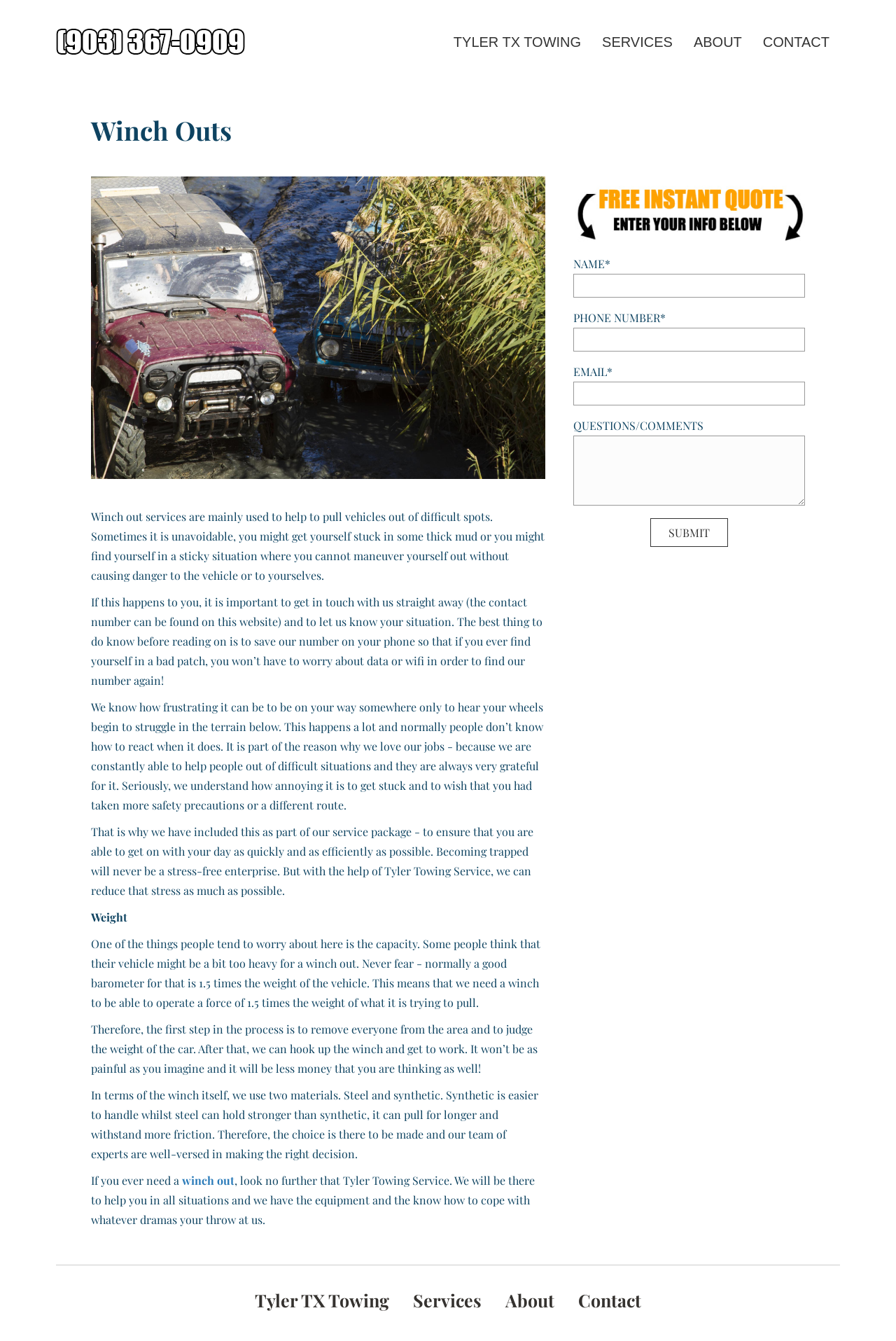Select the bounding box coordinates of the element I need to click to carry out the following instruction: "Click the 'winch out' link".

[0.203, 0.875, 0.262, 0.886]